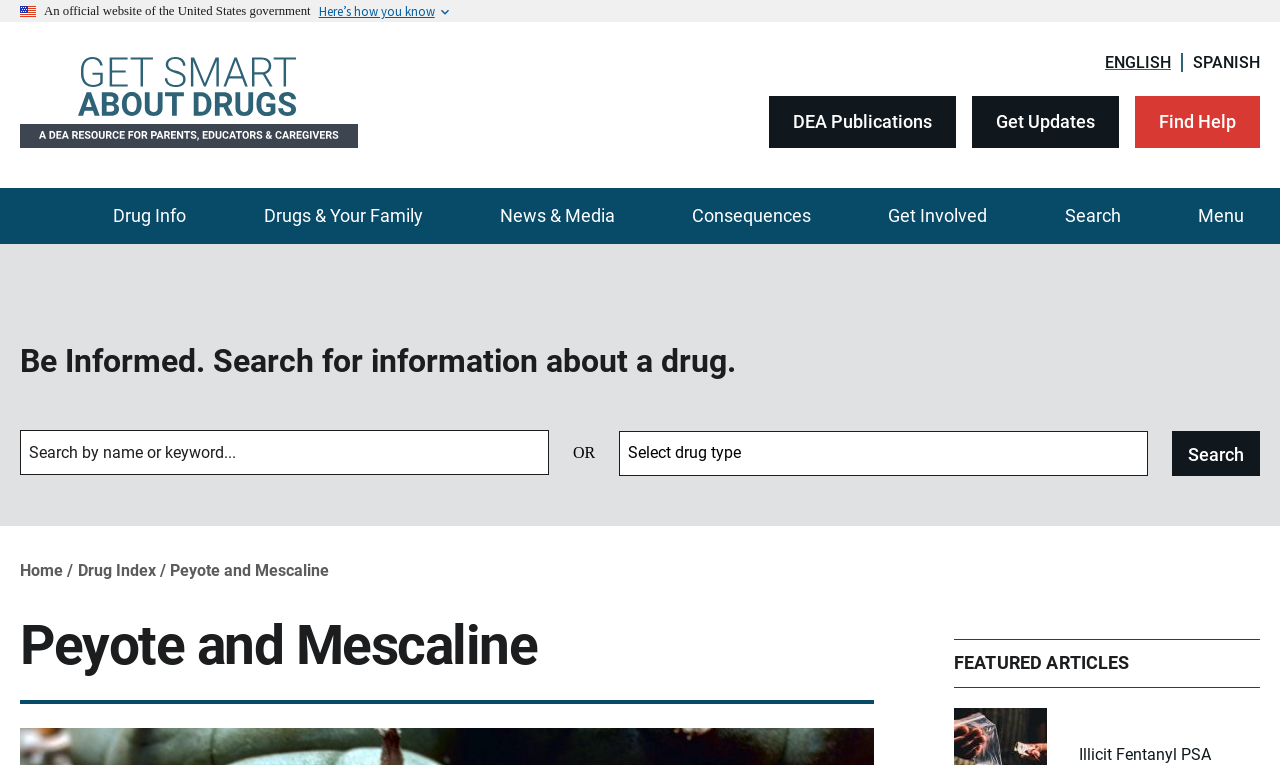Identify the bounding box for the UI element that is described as follows: "Here’s how you know".

[0.249, 0.005, 0.34, 0.024]